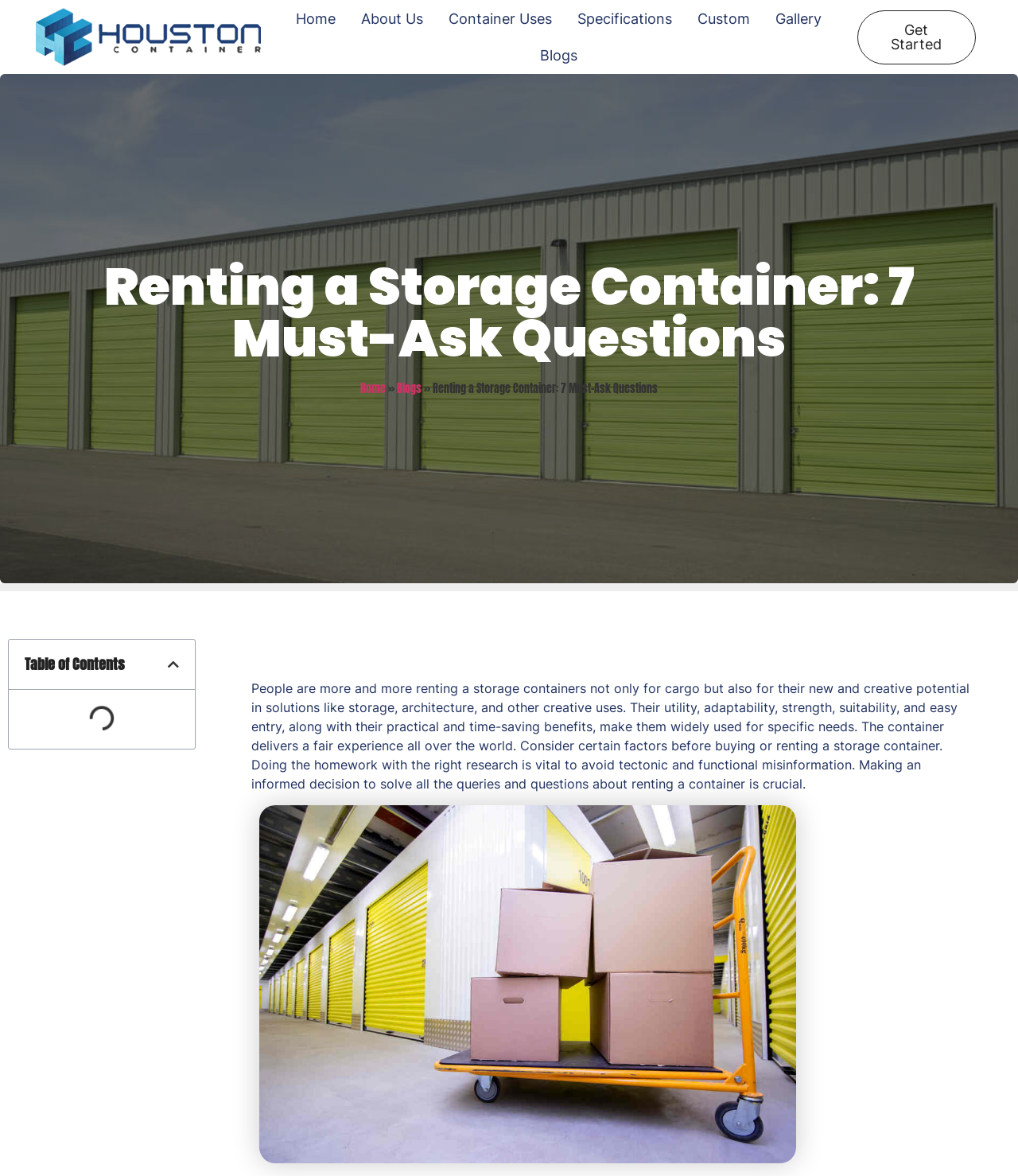Provide a one-word or brief phrase answer to the question:
What is the tone of the webpage's content?

Informative